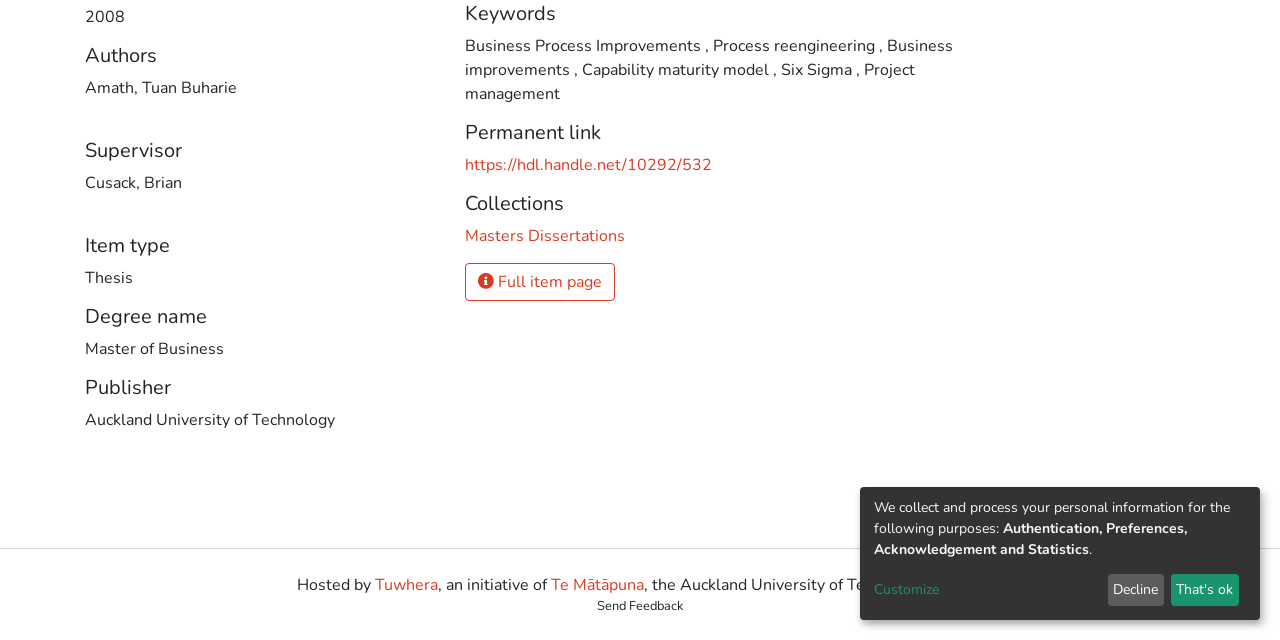Please provide the bounding box coordinates in the format (top-left x, top-left y, bottom-right x, bottom-right y). Remember, all values are floating point numbers between 0 and 1. What is the bounding box coordinate of the region described as: Customize

[0.683, 0.905, 0.86, 0.938]